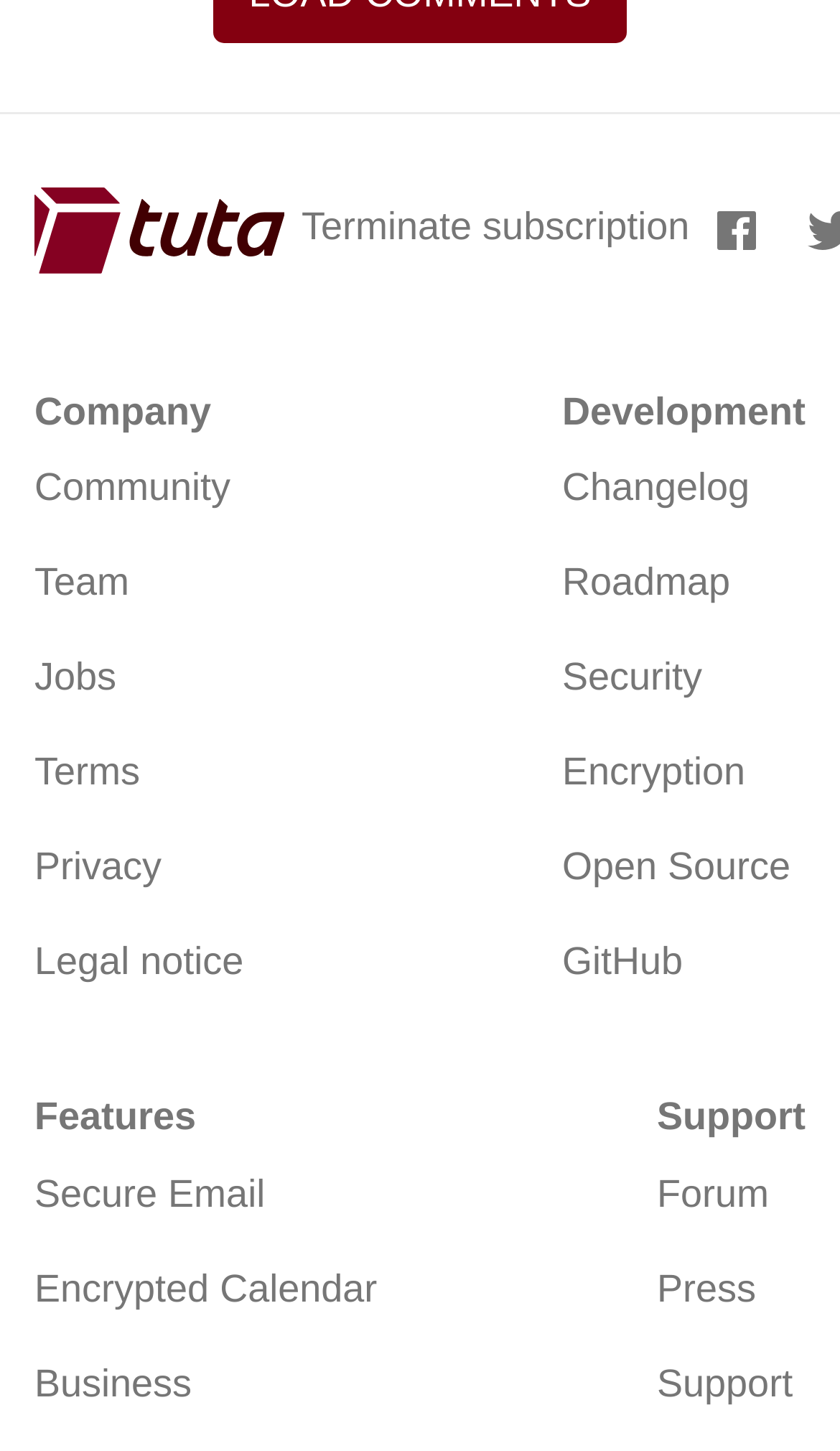Refer to the image and provide an in-depth answer to the question: 
What is the company name?

The company name is 'Company' which is mentioned in the static text element located at the top left of the webpage.